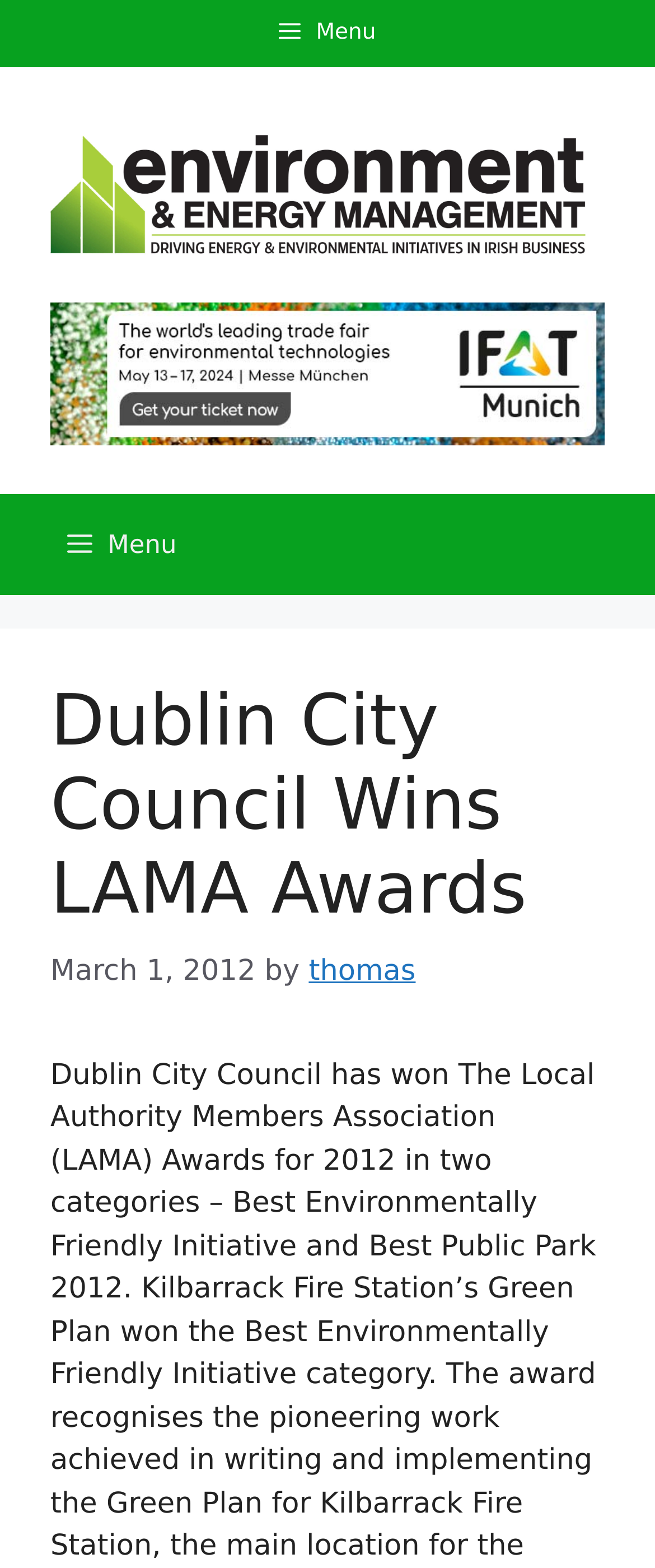What is the category of the award?
Based on the image, answer the question with as much detail as possible.

The category of the award can be inferred from the link element 'Environment & Energy Management' which is located within the banner element 'Site' and is also the name of the image element.